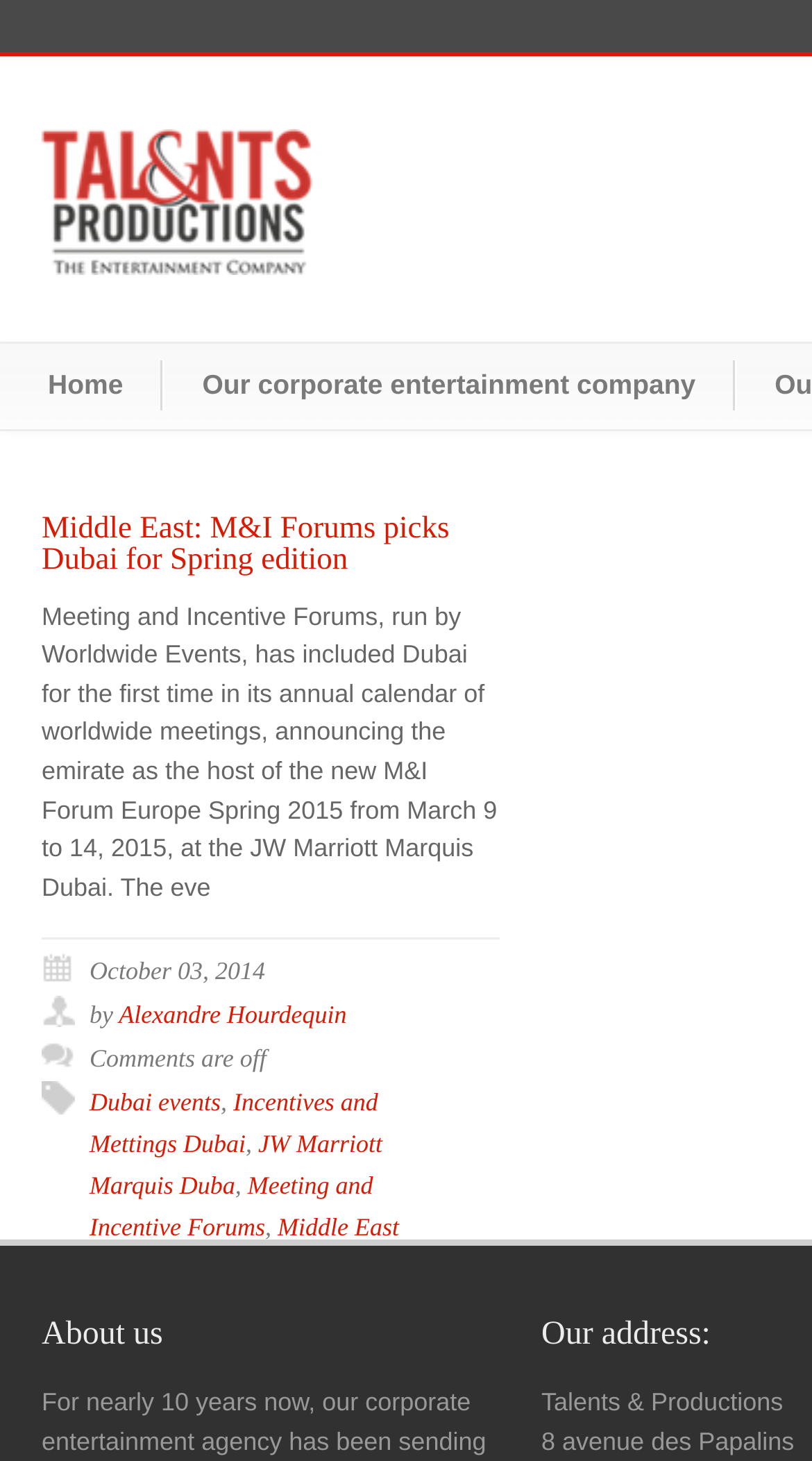Answer this question in one word or a short phrase: What is the name of the hotel mentioned?

JW Marriott Marquis Dubai